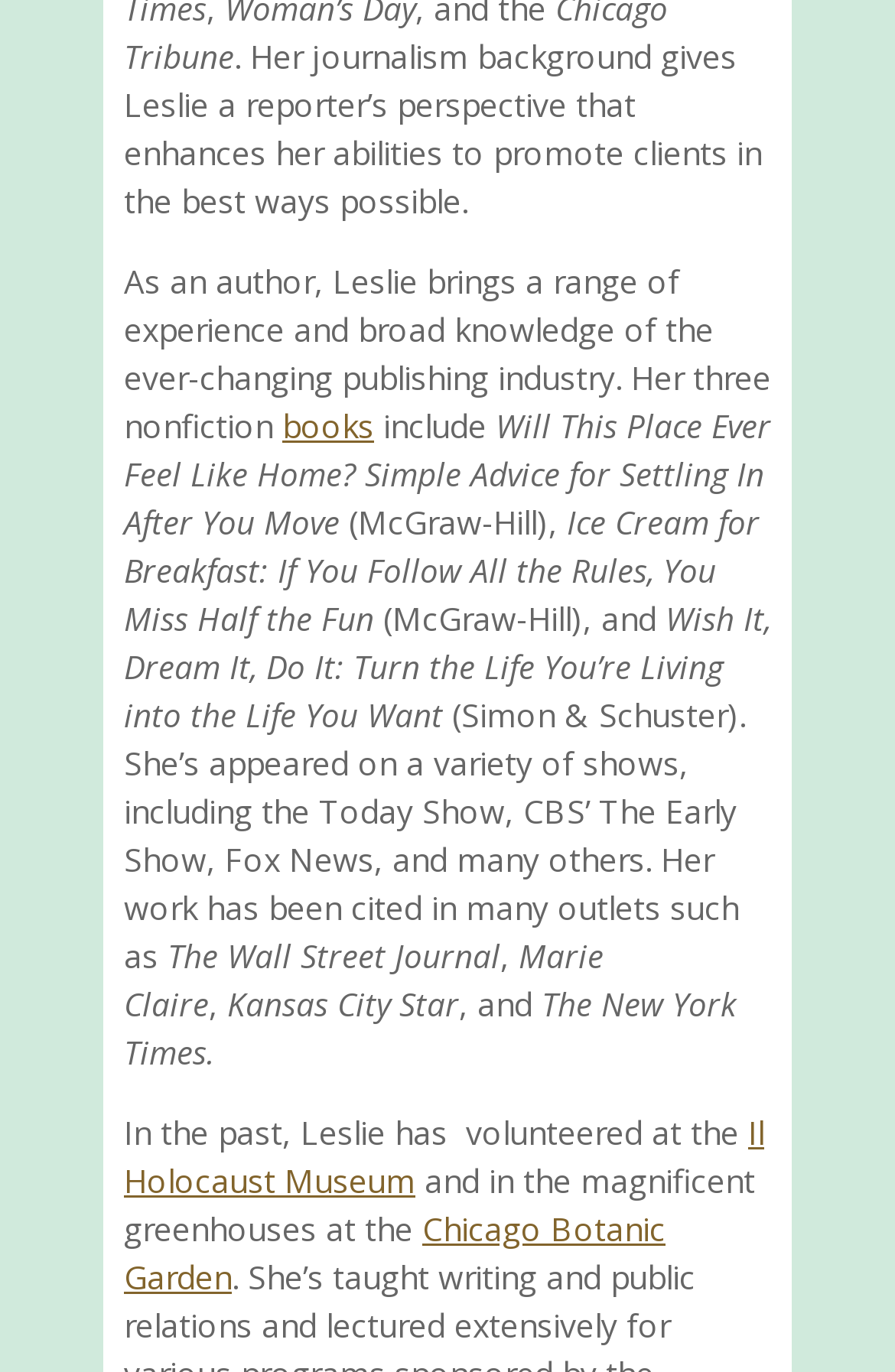Calculate the bounding box coordinates of the UI element given the description: "Chicago Botanic Garden".

[0.138, 0.879, 0.744, 0.946]